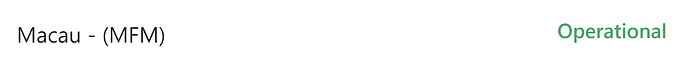What is the IATA code for Macau International Airport?
Please use the image to deliver a detailed and complete answer.

The IATA code 'MFM' is mentioned in the phrase 'Macau - (MFM)' on the webpage, which is a standard notation for airport codes.